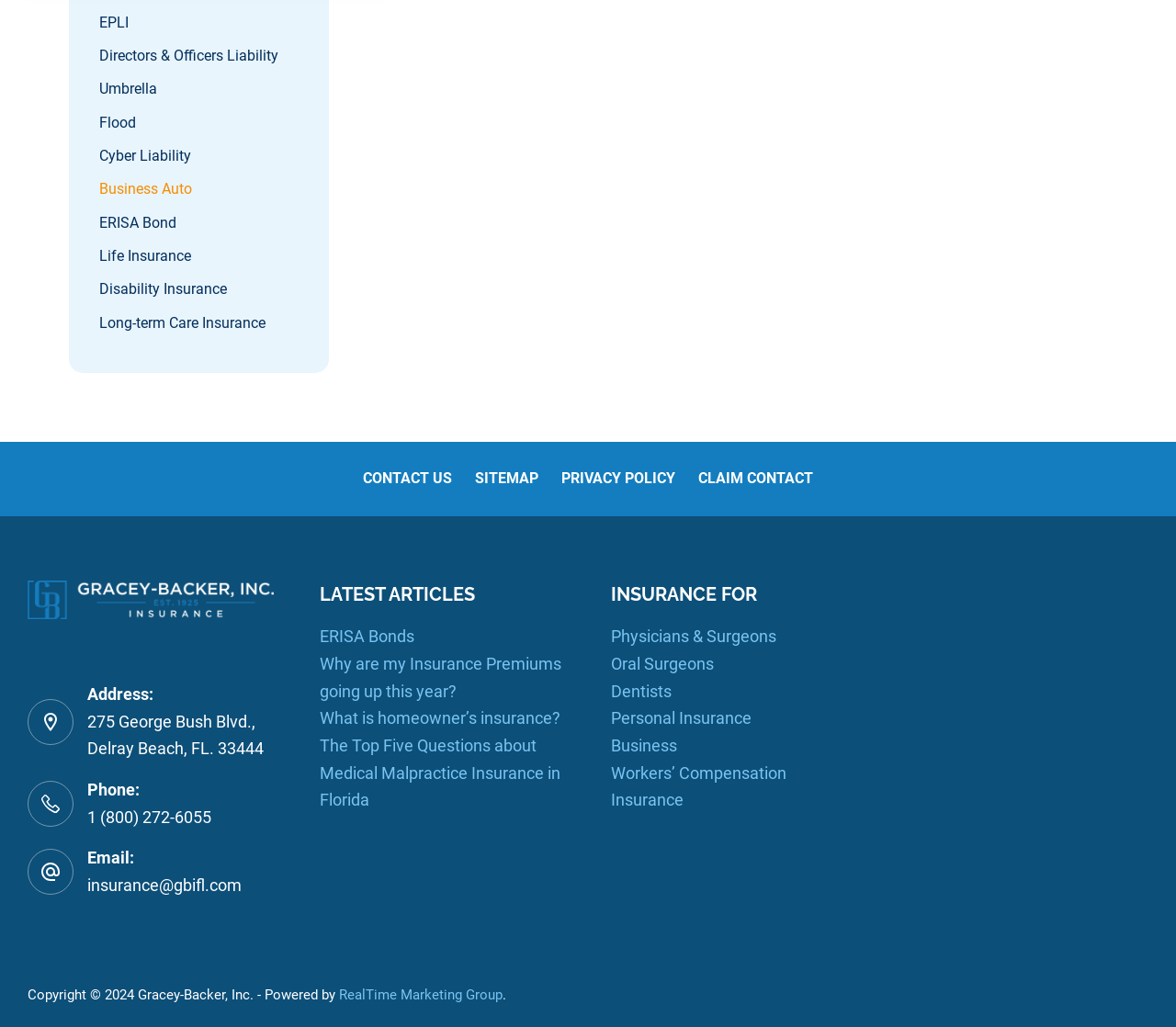Use a single word or phrase to respond to the question:
What is the purpose of the 'LATEST ARTICLES' section?

To provide news and updates